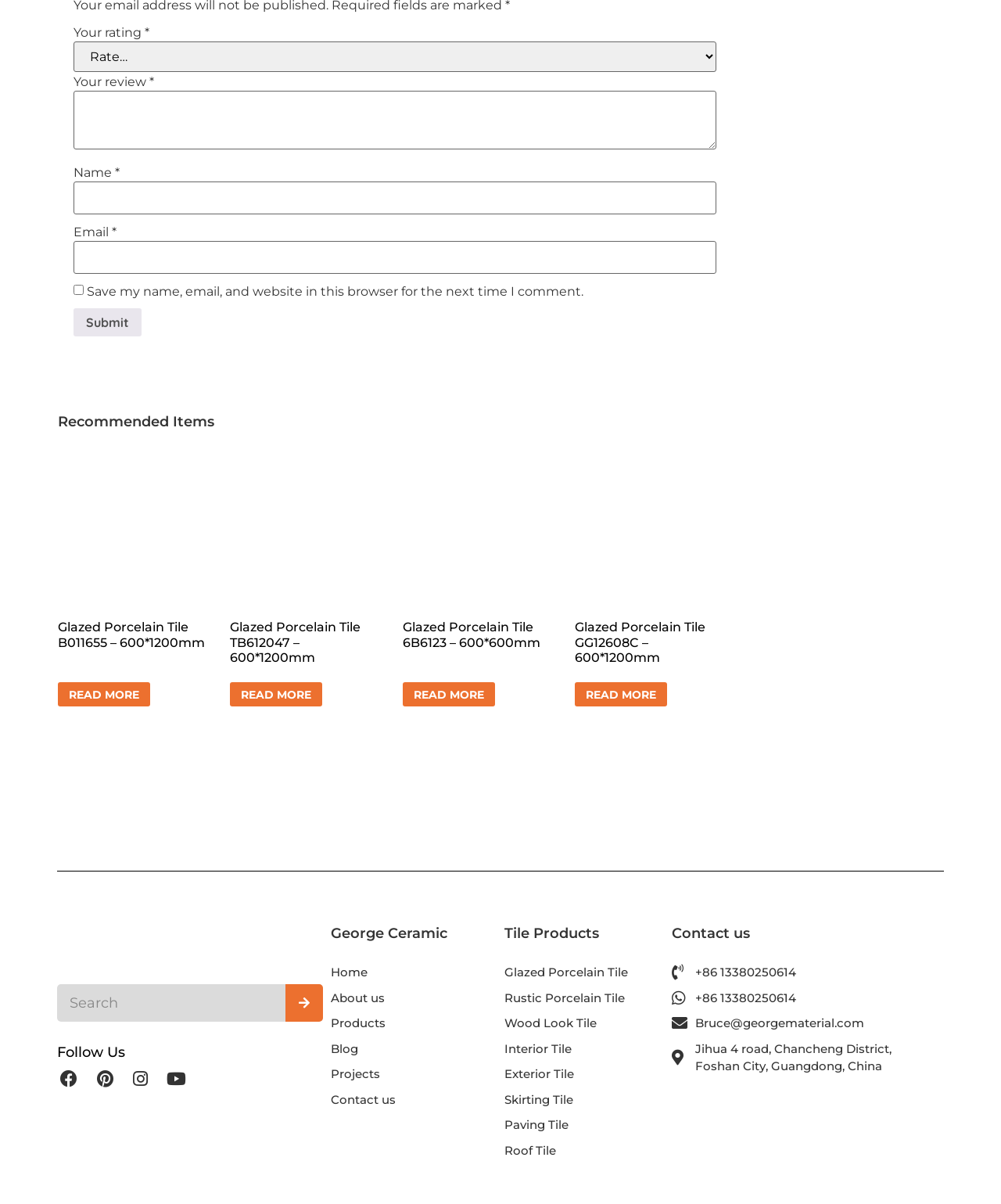Respond to the question below with a concise word or phrase:
How many recommended items are there?

5